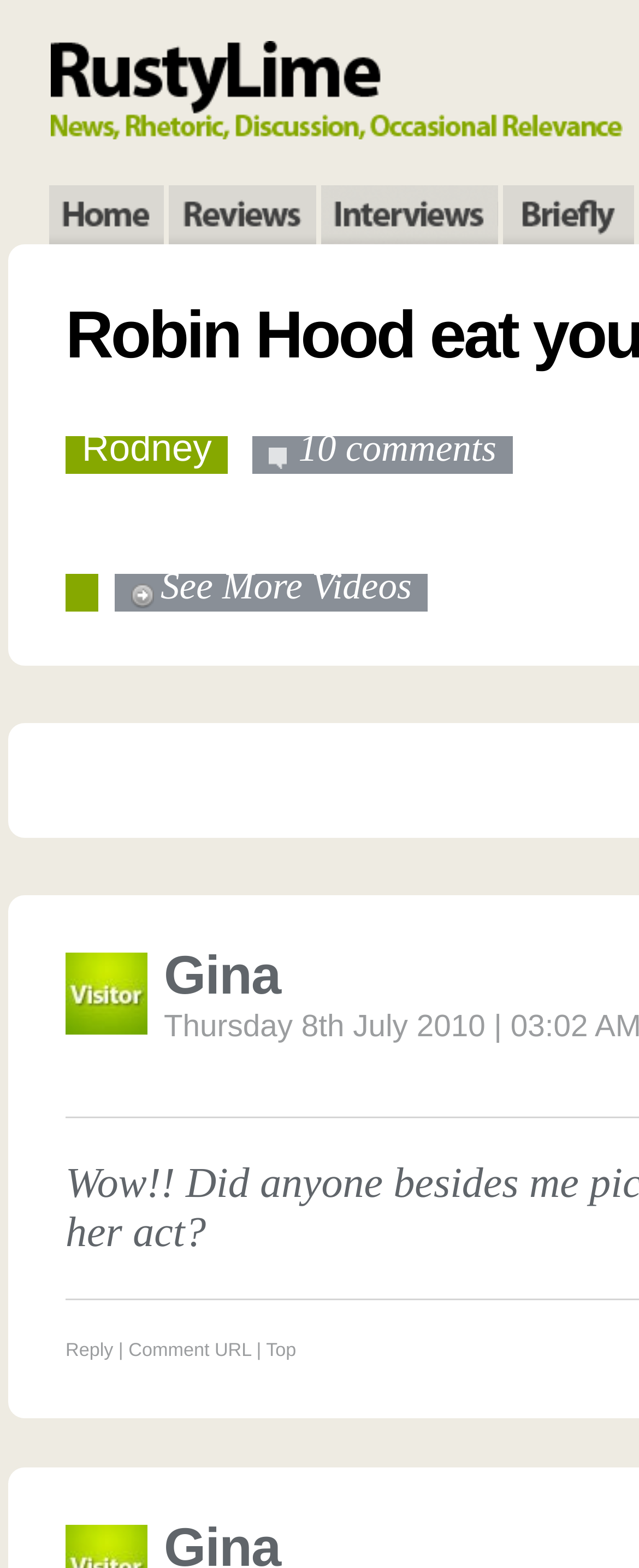What is the main heading of this webpage? Please extract and provide it.

Robin Hood eat your heart out